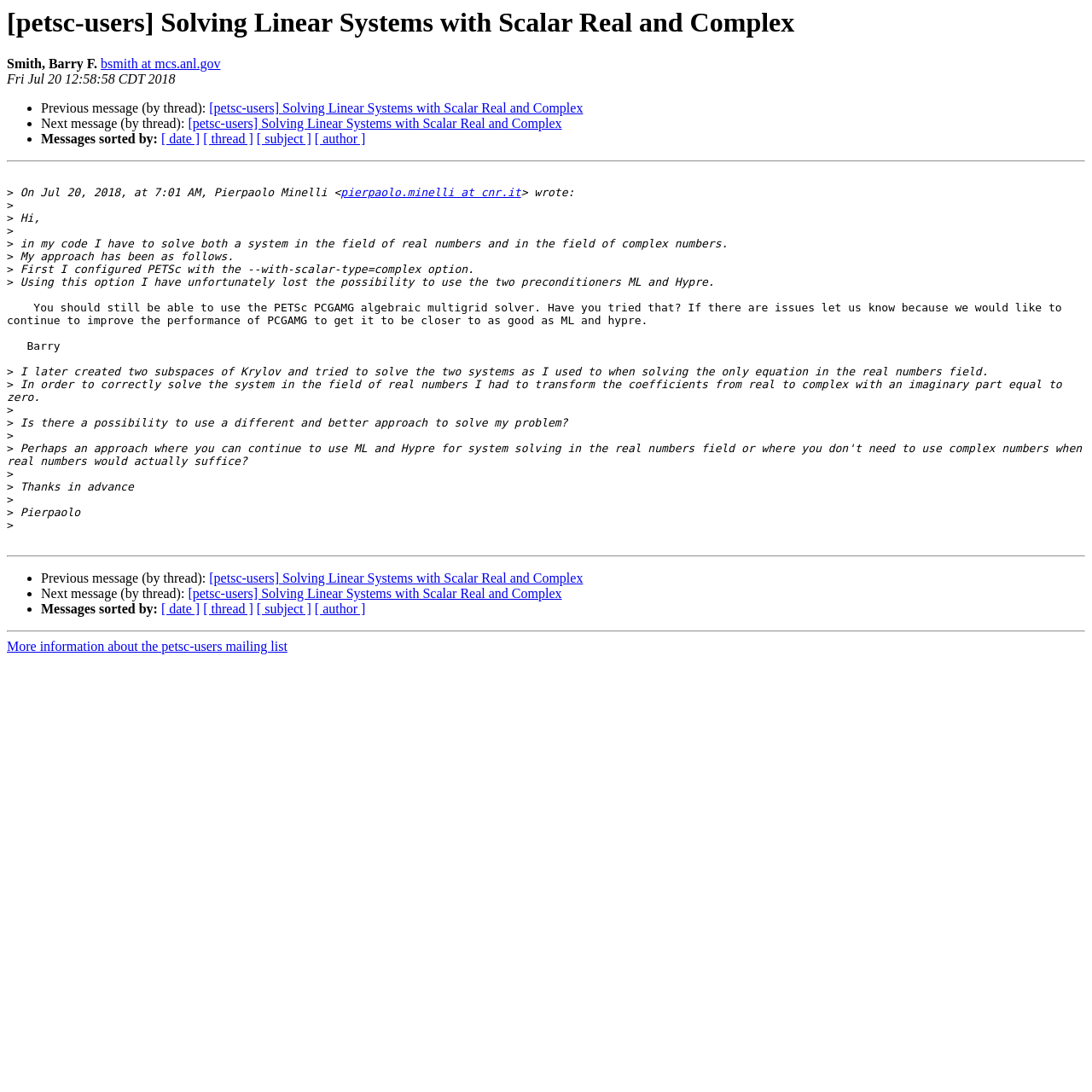What is the date of the first message?
Provide a detailed and well-explained answer to the question.

The date of the first message is mentioned as 'Fri Jul 20 12:58:58 CDT 2018' which is located below the author's name on the webpage.